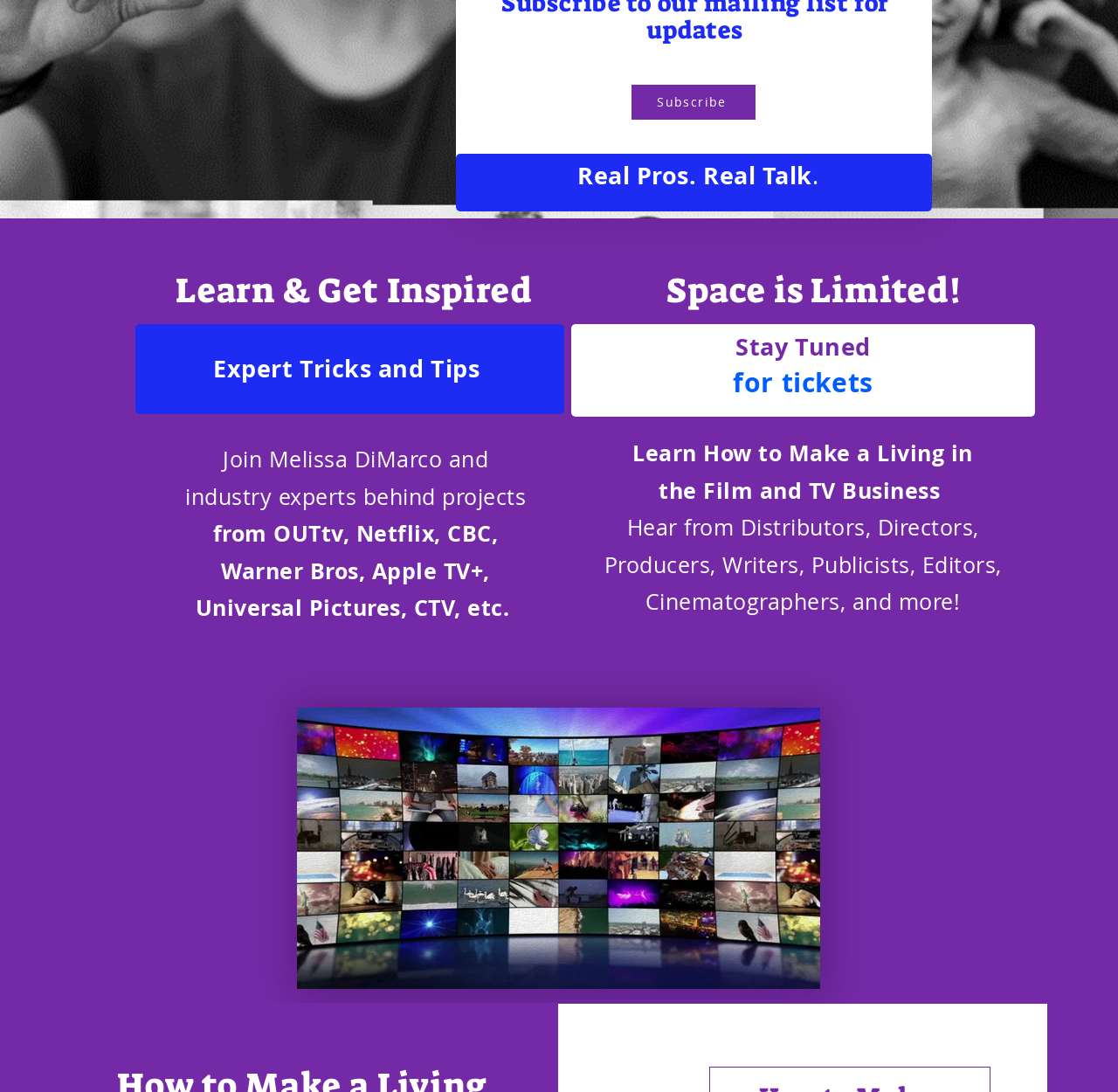Given the element description "aria-label="Play video"", identify the bounding box of the corresponding UI element.

[0.266, 0.648, 0.734, 0.906]